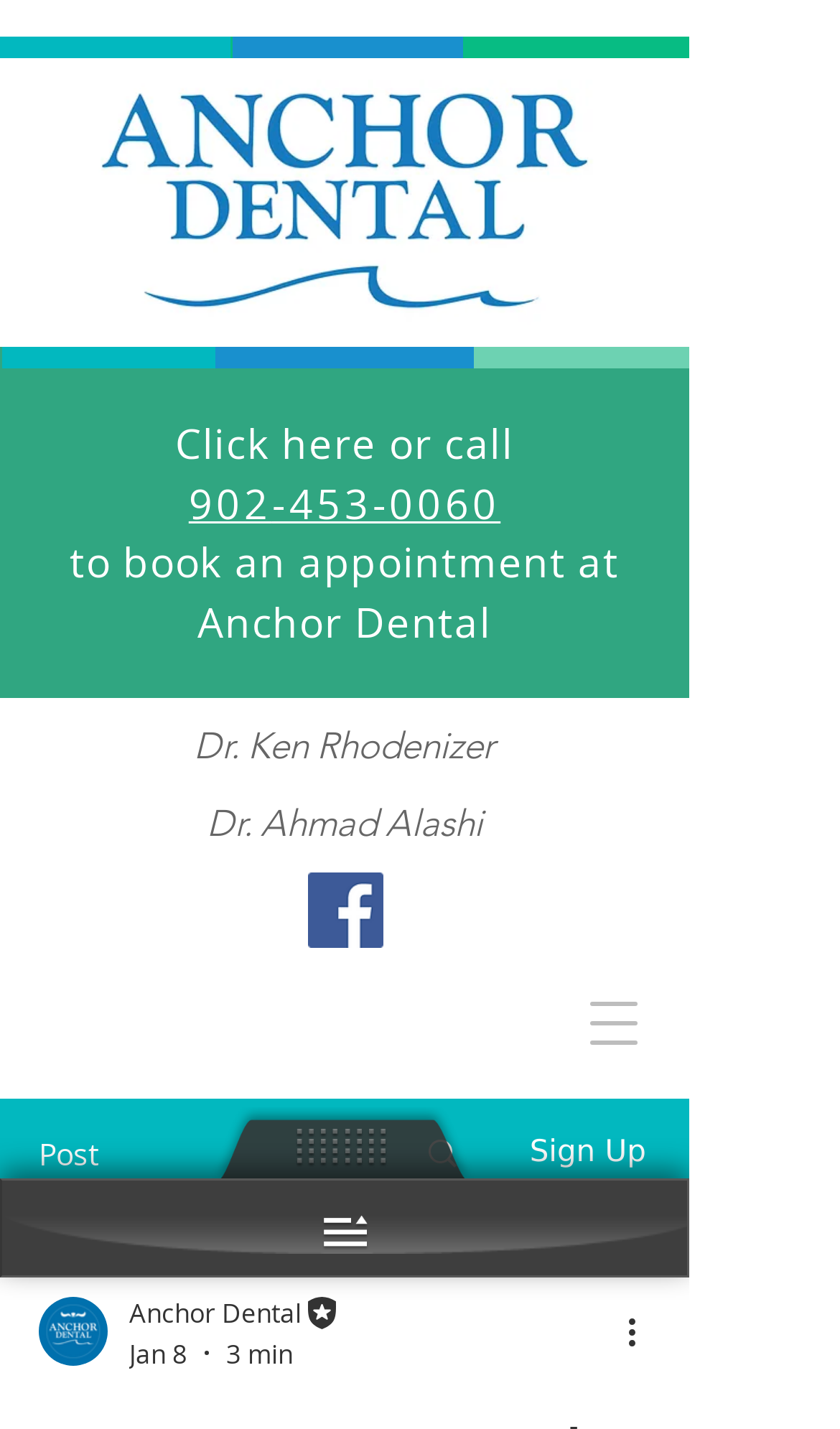Find and extract the text of the primary heading on the webpage.

Protecting Your Oral Health: Strategies for Preventing and Detecting Oral Cancer